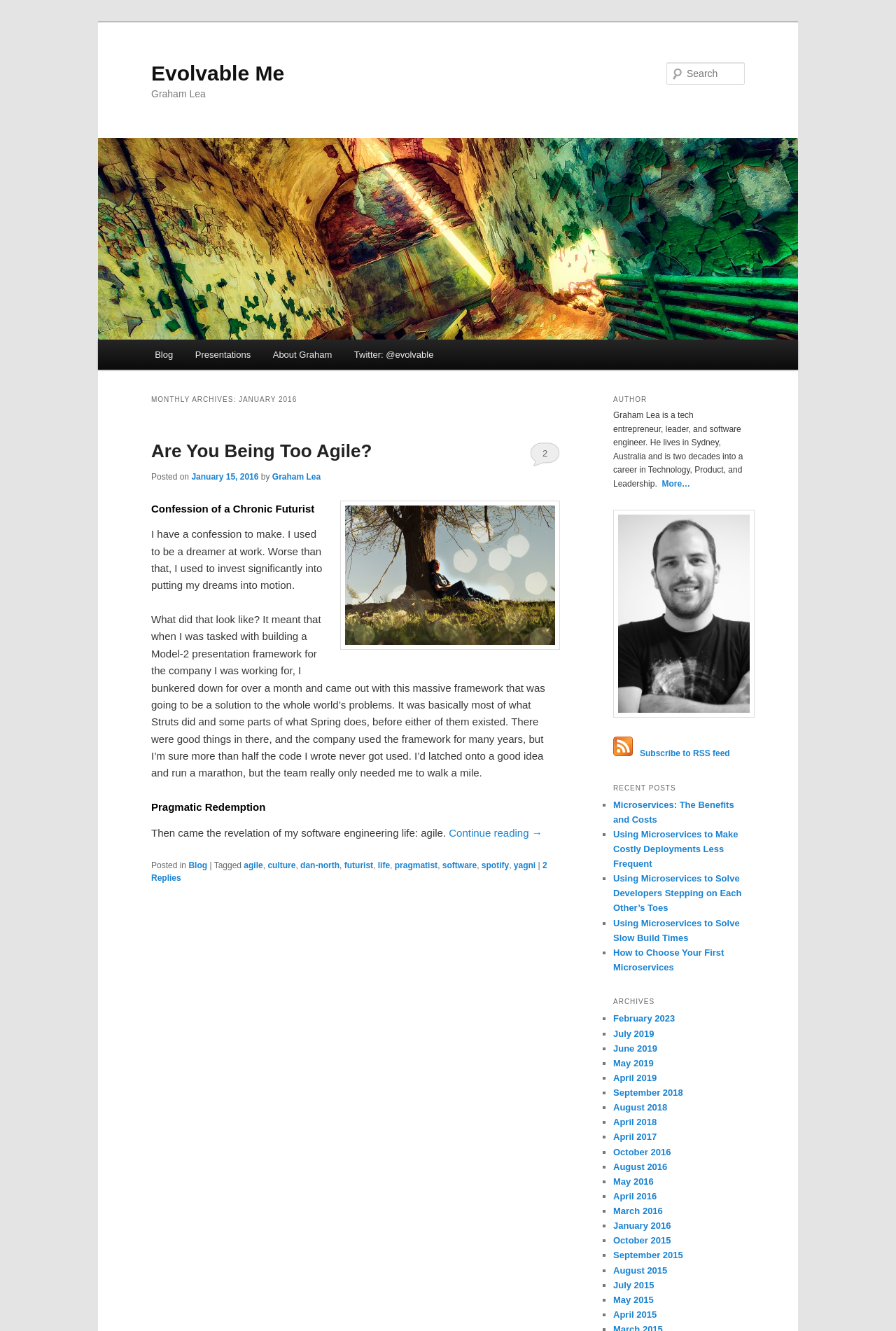Predict the bounding box coordinates of the UI element that matches this description: "March 2016". The coordinates should be in the format [left, top, right, bottom] with each value between 0 and 1.

[0.684, 0.906, 0.74, 0.914]